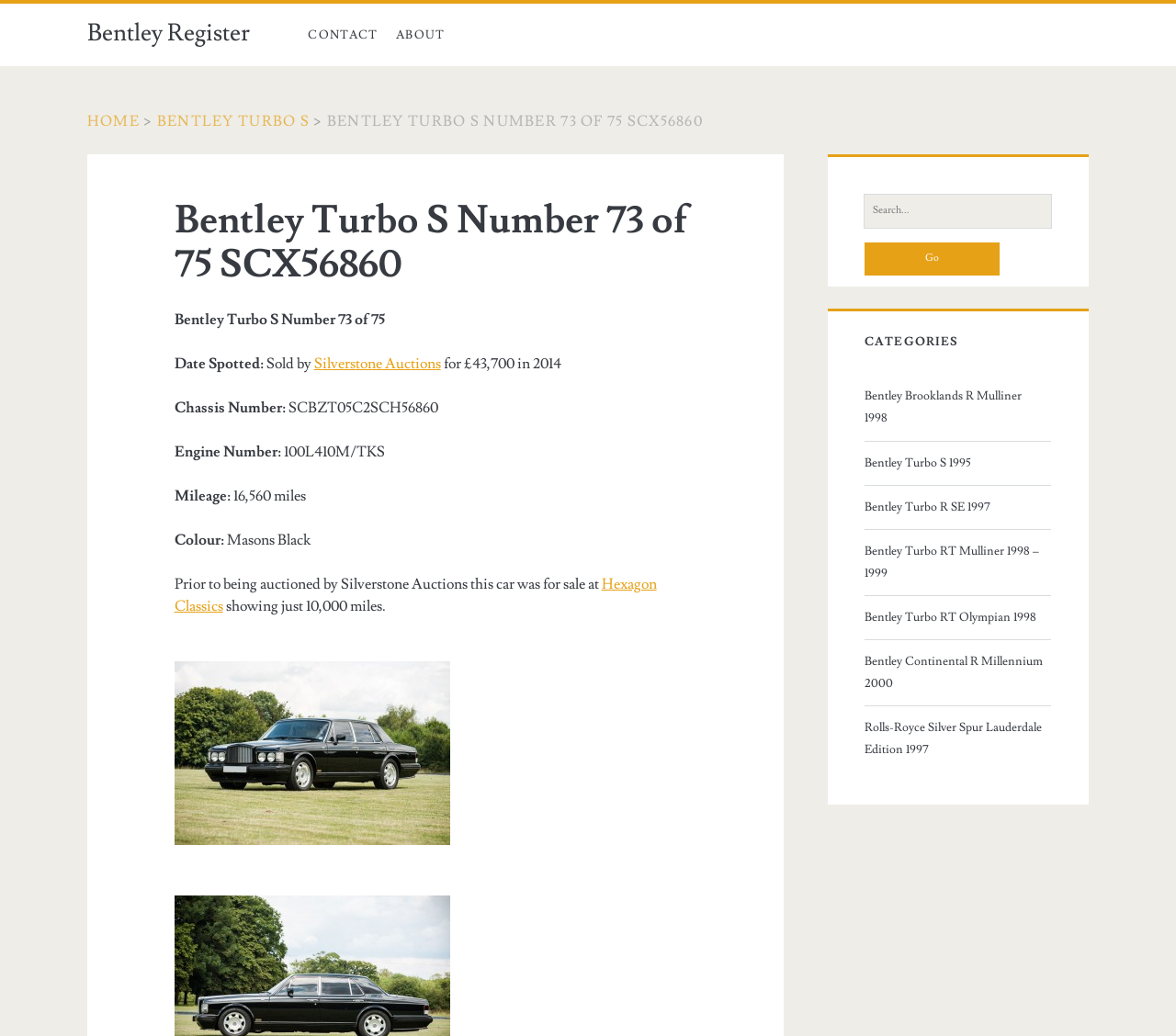Summarize the contents and layout of the webpage in detail.

The webpage is about a specific Bentley Turbo S car, Number 73 of 75, with the chassis number SCX56860. At the top, there are several links to navigate to different sections of the website, including "CONTACT", "ABOUT", "HOME", and "BENTLEY TURBO S". Below these links, the car's details are displayed, including its date spotted, sold by, and price. 

The main content area is divided into two sections. On the left, there is a heading with the car's details, followed by several paragraphs of text describing the car's specifications, such as chassis number, engine number, mileage, and color. There is also a link to a related car, "Bentley Turbo S Car 73 of 75 SCH56860", which is accompanied by an image of the car.

On the right, there is a sidebar with a search bar at the top, allowing users to search for specific content. Below the search bar, there are several links to different categories, including "Bentley Brooklands R Mulliner 1998", "Bentley Turbo S 1995", and others. These links are likely related to other cars or models.